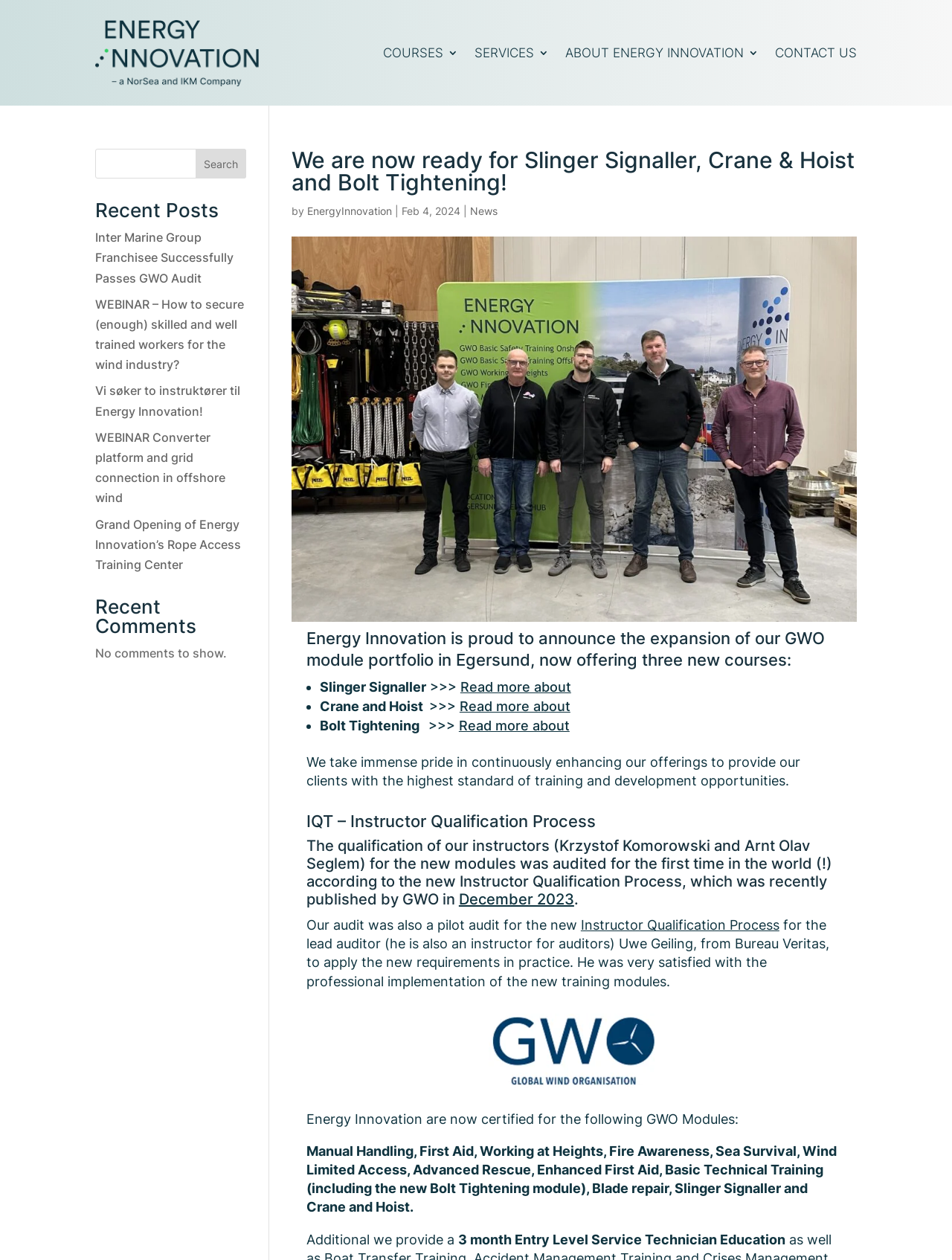Please mark the clickable region by giving the bounding box coordinates needed to complete this instruction: "View the 'Grand Opening of Energy Innovation’s Rope Access Training Center' post".

[0.1, 0.41, 0.253, 0.454]